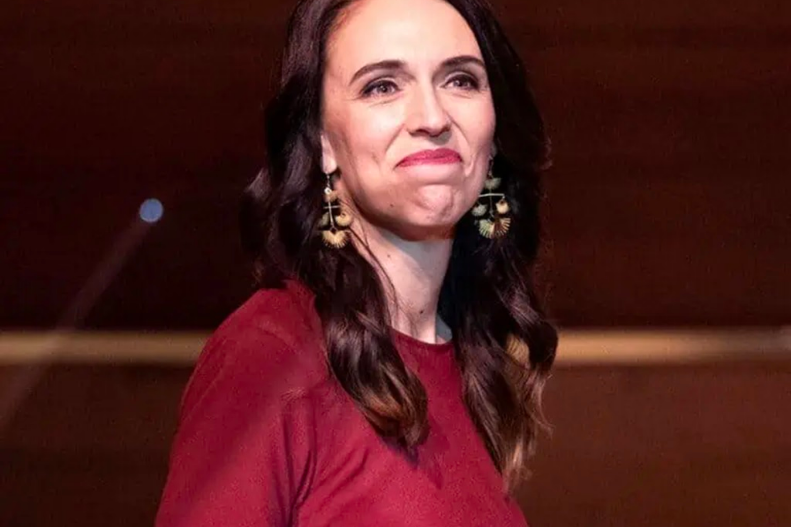How long has Jacinda Ardern been in a relationship with Clarke Gayford?
Use the image to give a comprehensive and detailed response to the question.

According to the article titled 'Is Jacinda Ardern Married To Clarke Gayford? Duo Dating For 10 Years', Jacinda Ardern has been in a long-term relationship with Clarke Gayford for 10 years.